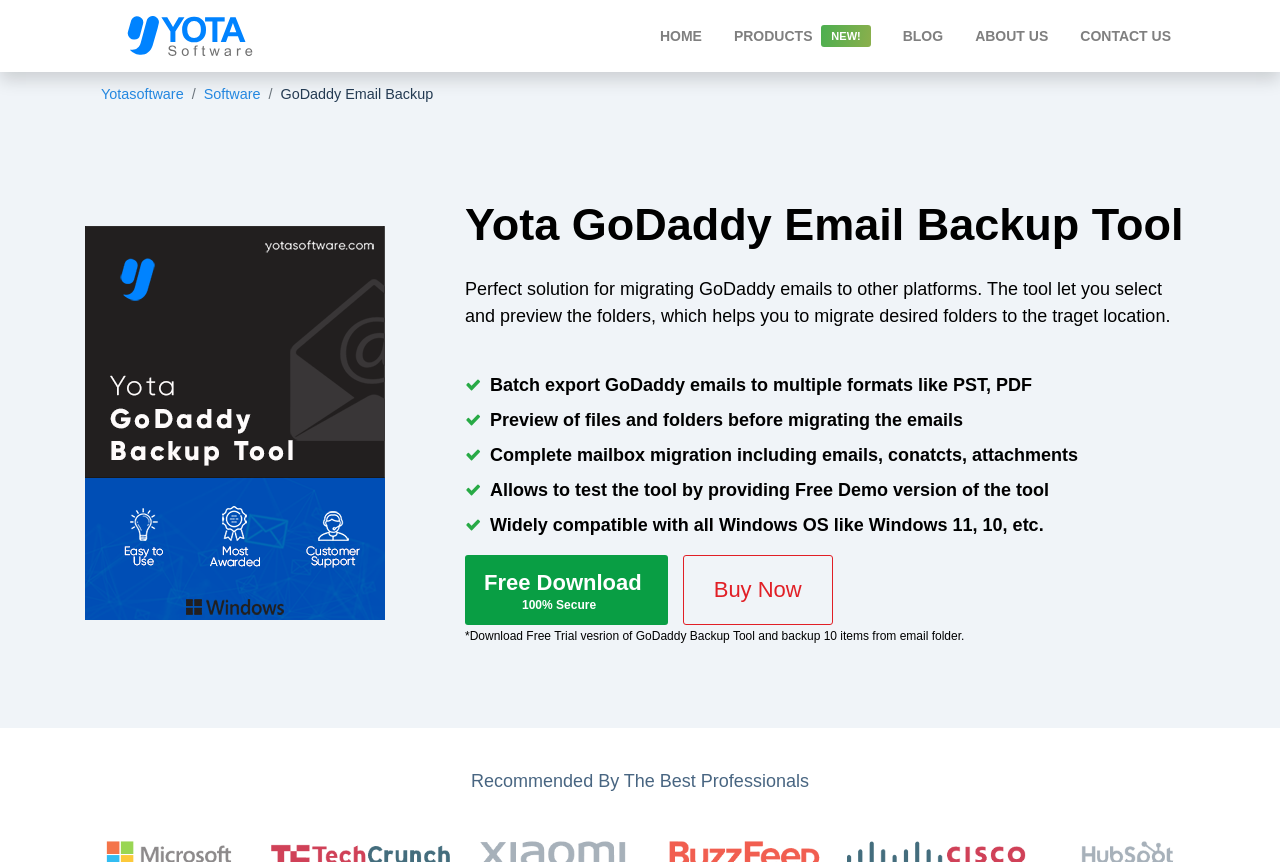What operating systems is the tool compatible with?
Ensure your answer is thorough and detailed.

According to the webpage, the GoDaddy Email Backup Tool is widely compatible with all Windows OS, including Windows 11, 10, and others. This is stated in the static text 'Widely compatible with all Windows OS like Windows 11, 10, etc'.